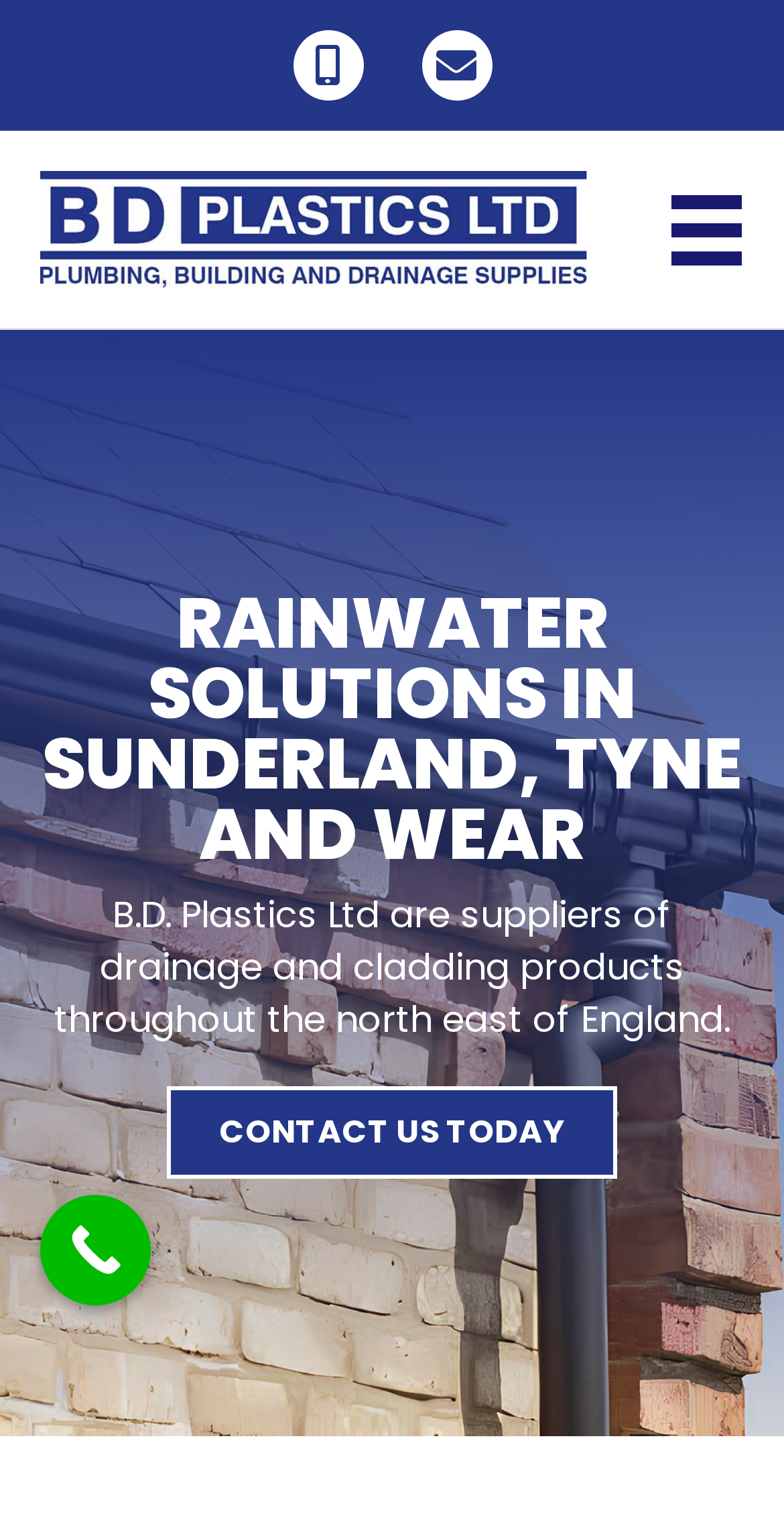Respond to the following question using a concise word or phrase: 
What type of products does the company supply?

Drainage and cladding products